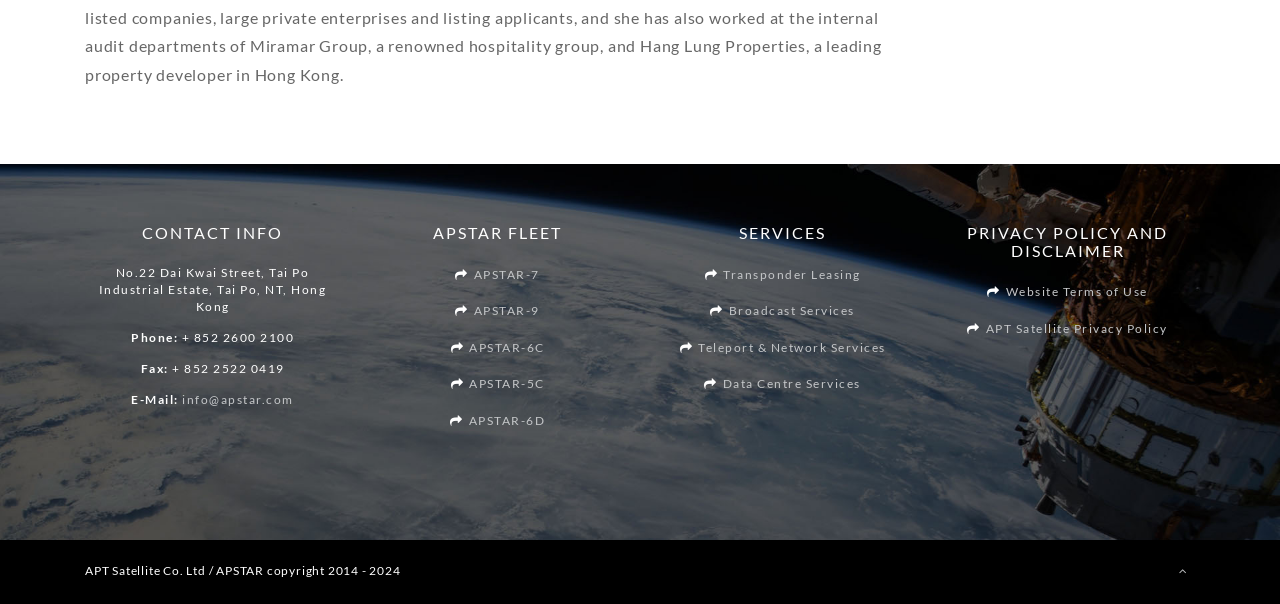Examine the screenshot and answer the question in as much detail as possible: What is the email address of the company?

The email address can be found in the 'CONTACT INFO' section, where it is listed as 'info@apstar.com'.